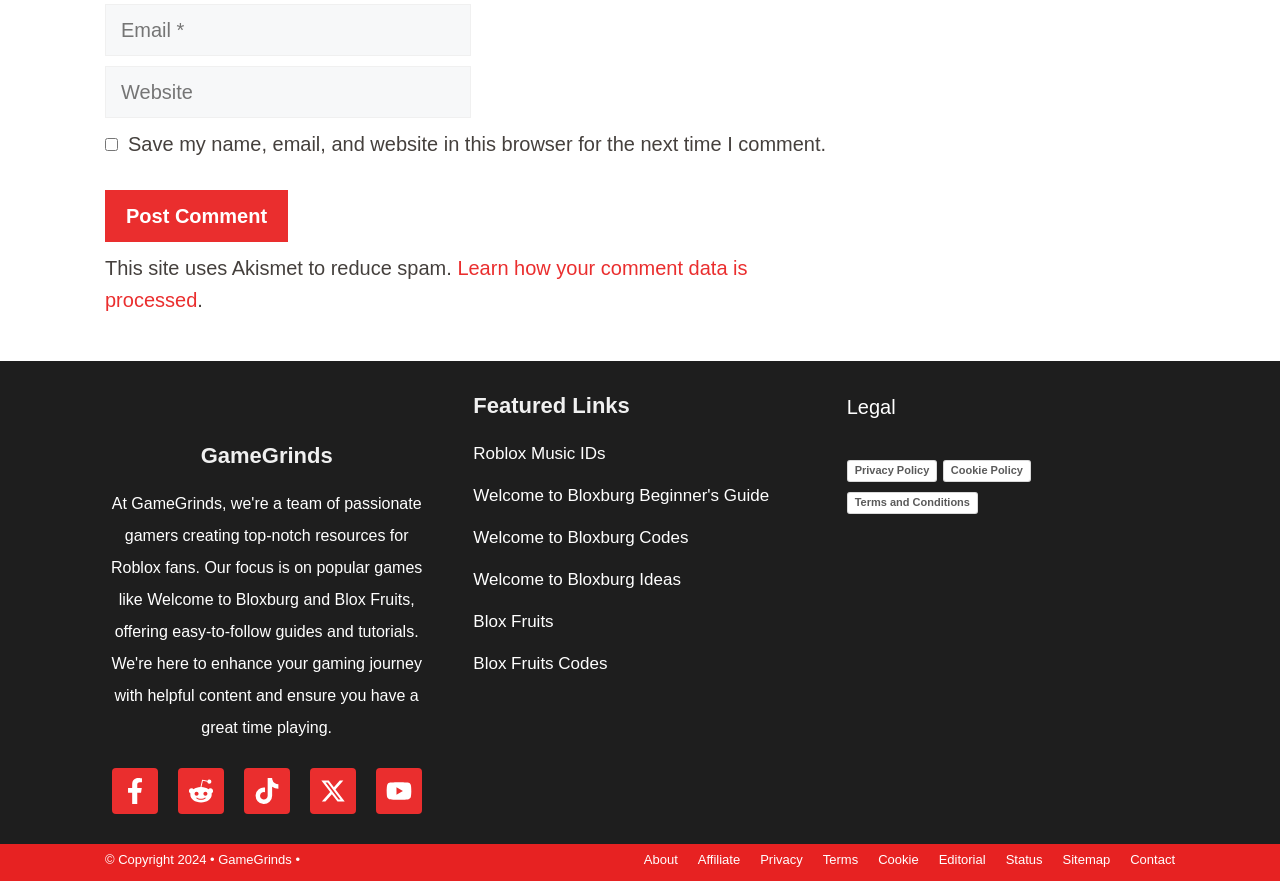What is the purpose of the 'Post Comment' button?
Please provide a comprehensive answer to the question based on the webpage screenshot.

The 'Post Comment' button is located below the 'Email' and 'Website' textboxes, and it is likely the final step in submitting a comment. The button's label suggests that its purpose is to submit a comment.